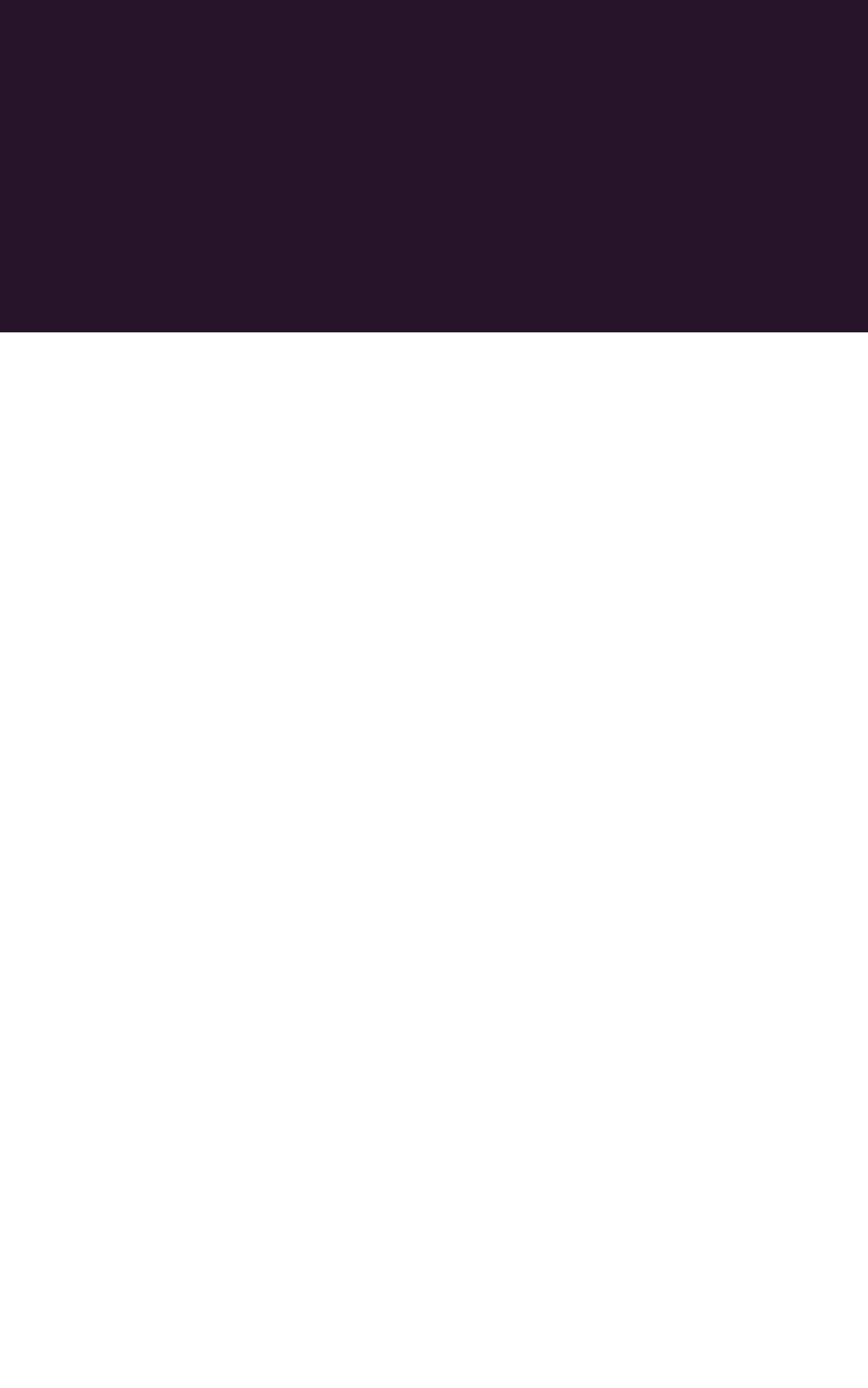Give a one-word or short phrase answer to the question: 
How many buttons are there to open images in lightbox?

15